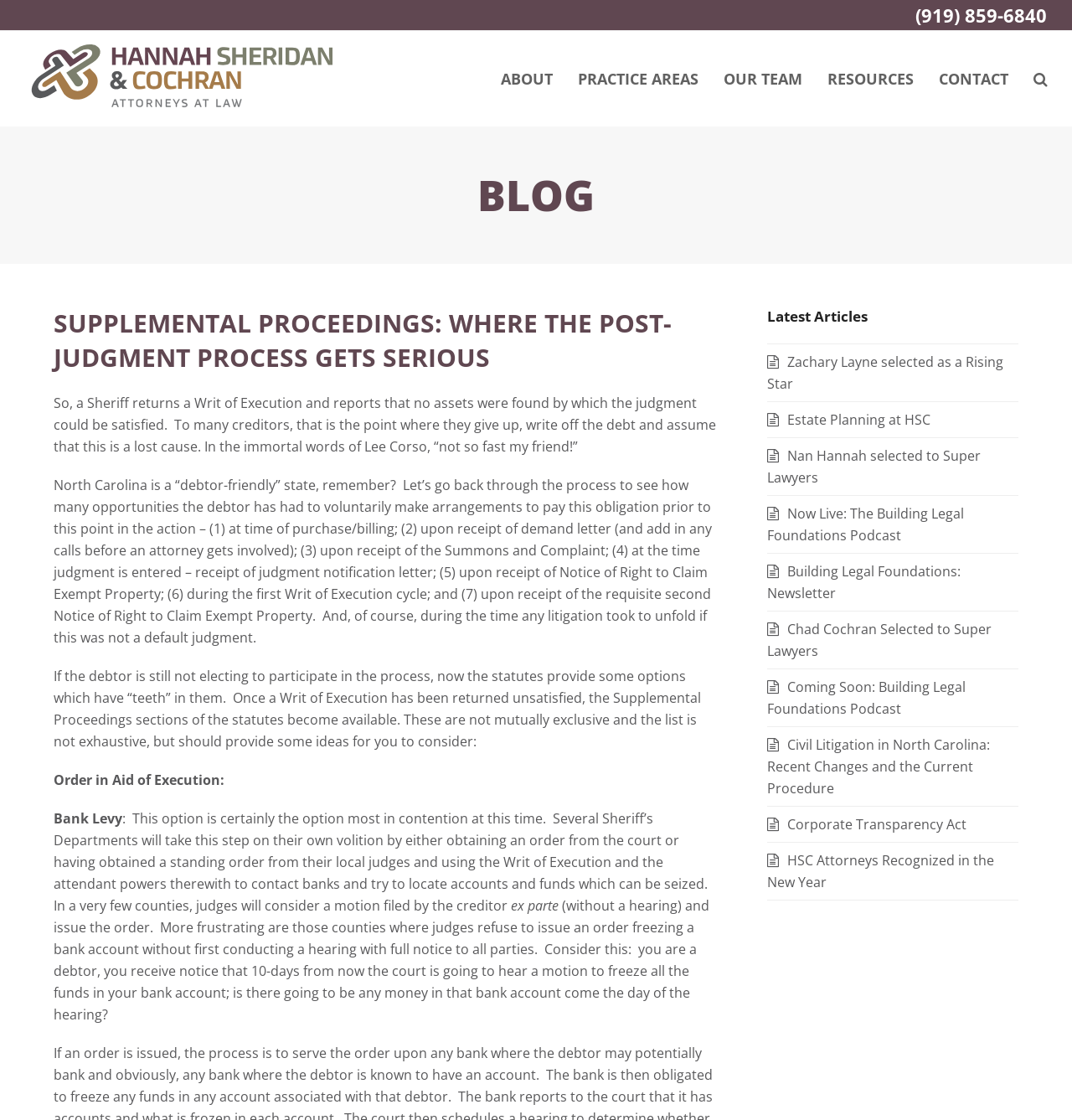Show the bounding box coordinates of the region that should be clicked to follow the instruction: "Click the phone number to call."

[0.854, 0.002, 0.977, 0.025]